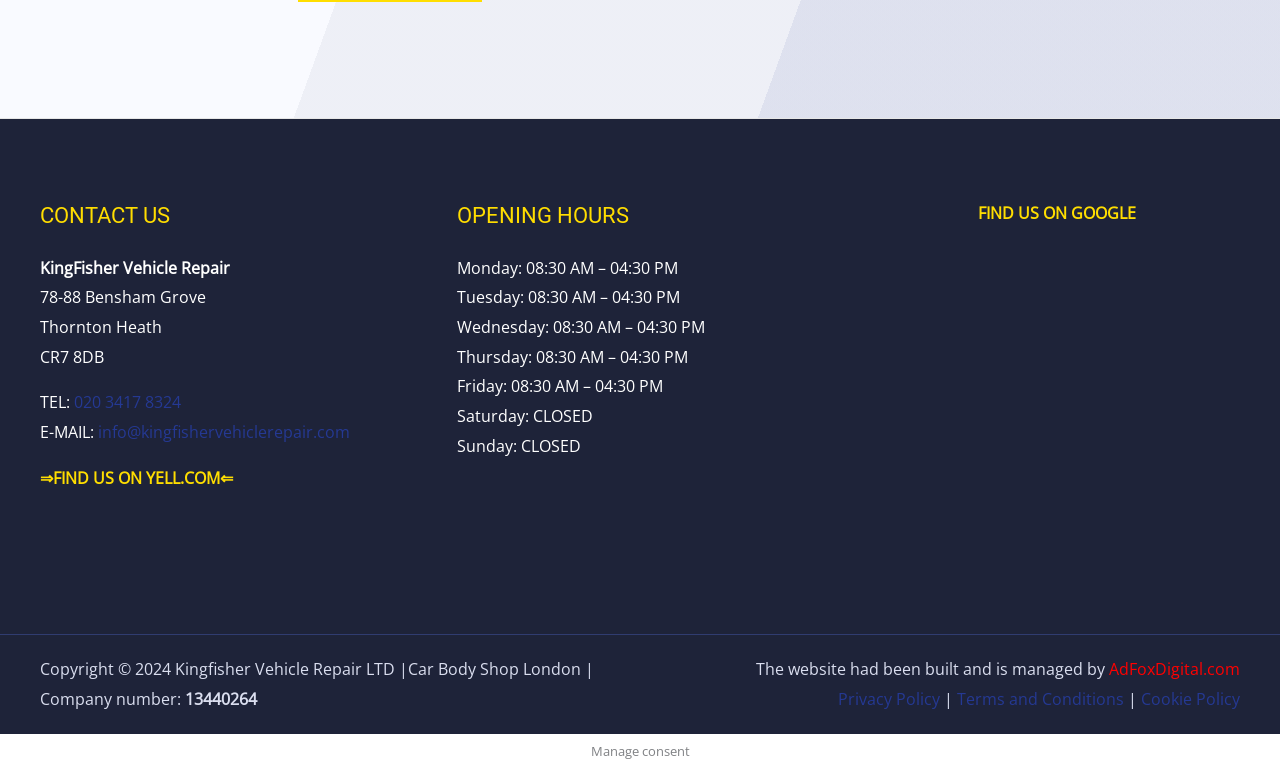Provide the bounding box coordinates of the area you need to click to execute the following instruction: "Click the contact us link".

[0.031, 0.258, 0.318, 0.301]